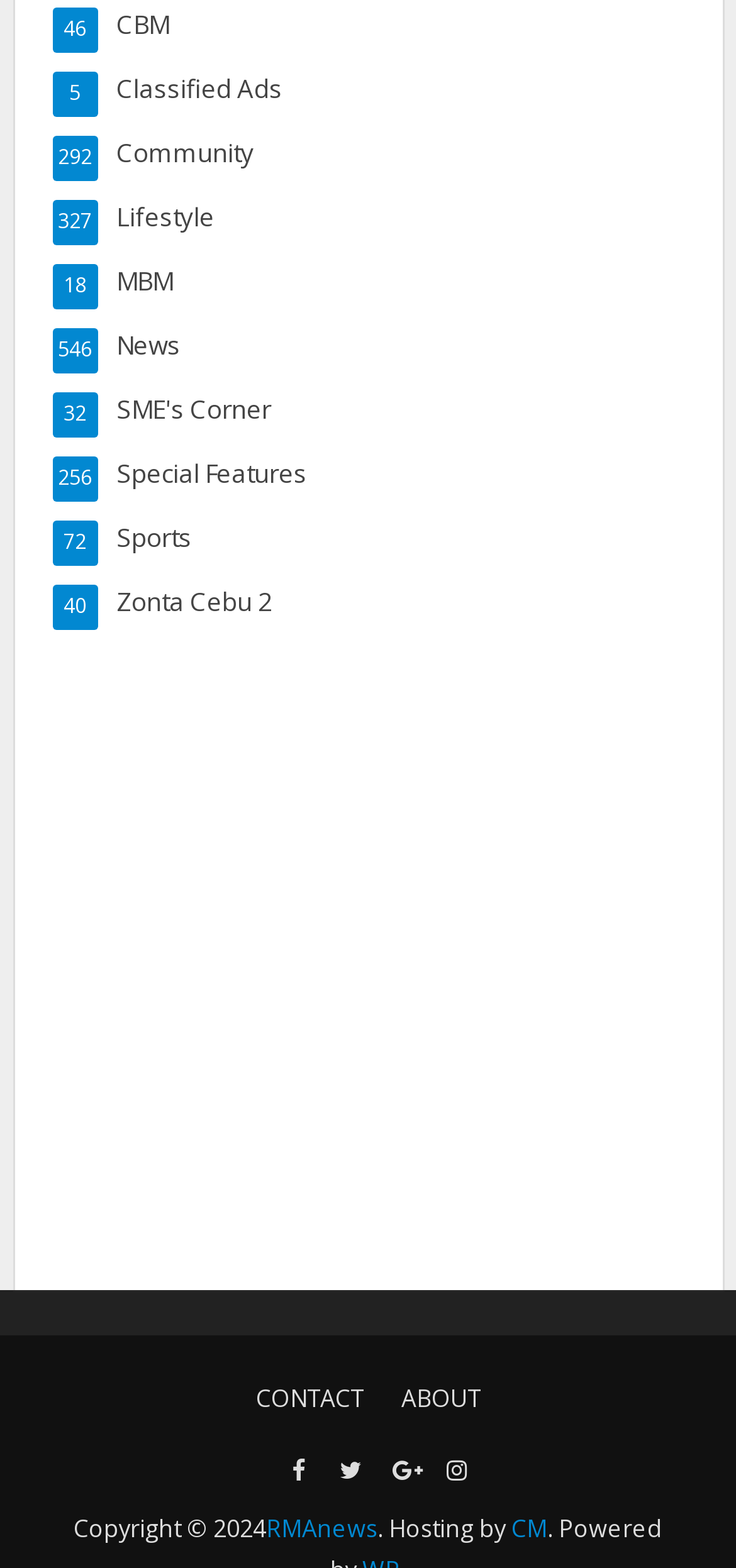Answer the question below in one word or phrase:
What is the text at the bottom left of the webpage?

Copyright © 2024